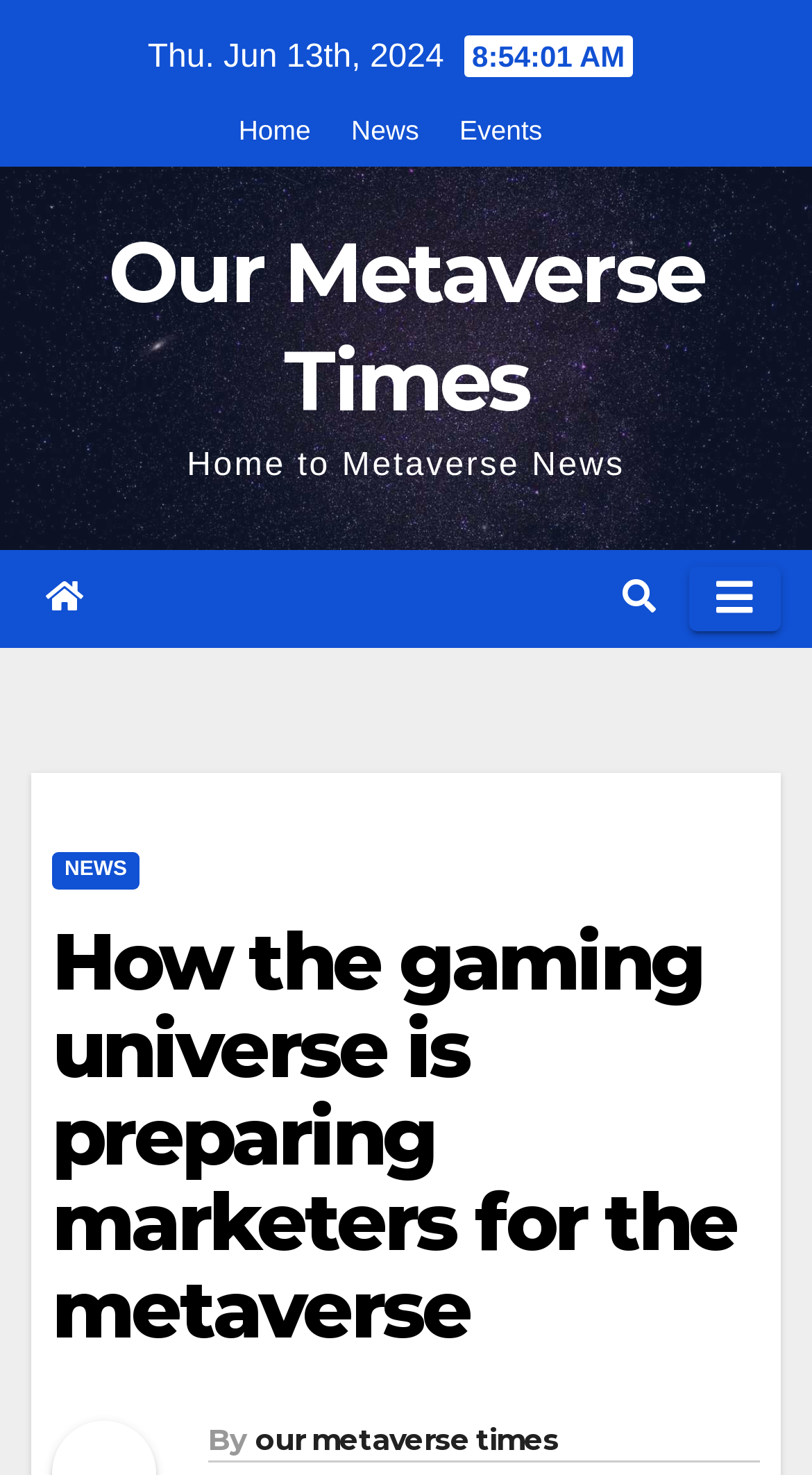Please extract the webpage's main title and generate its text content.

Our Metaverse Times